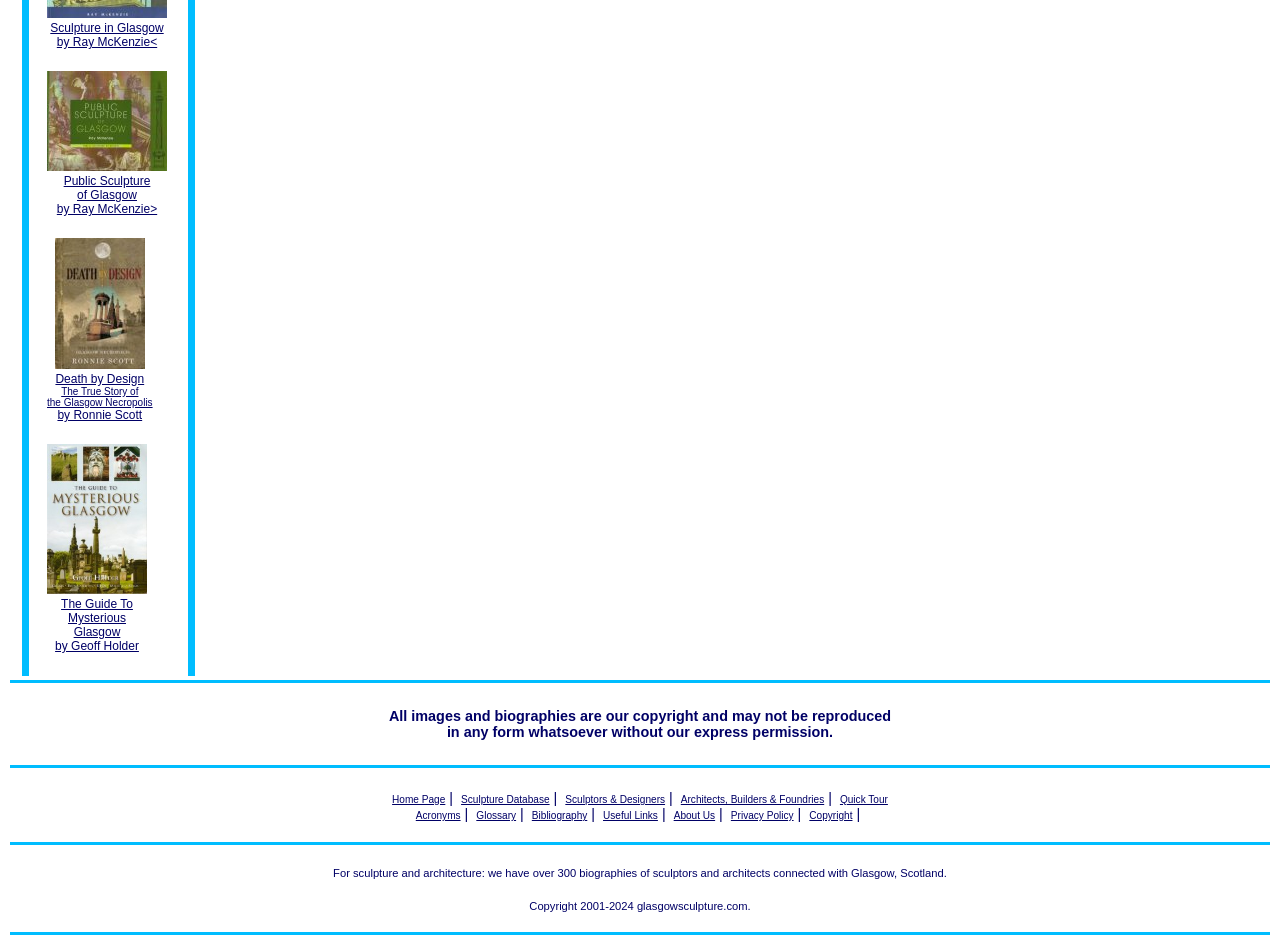Given the description of the UI element: "parent_node: Public Sculpture", predict the bounding box coordinates in the form of [left, top, right, bottom], with each value being a float between 0 and 1.

[0.037, 0.168, 0.13, 0.184]